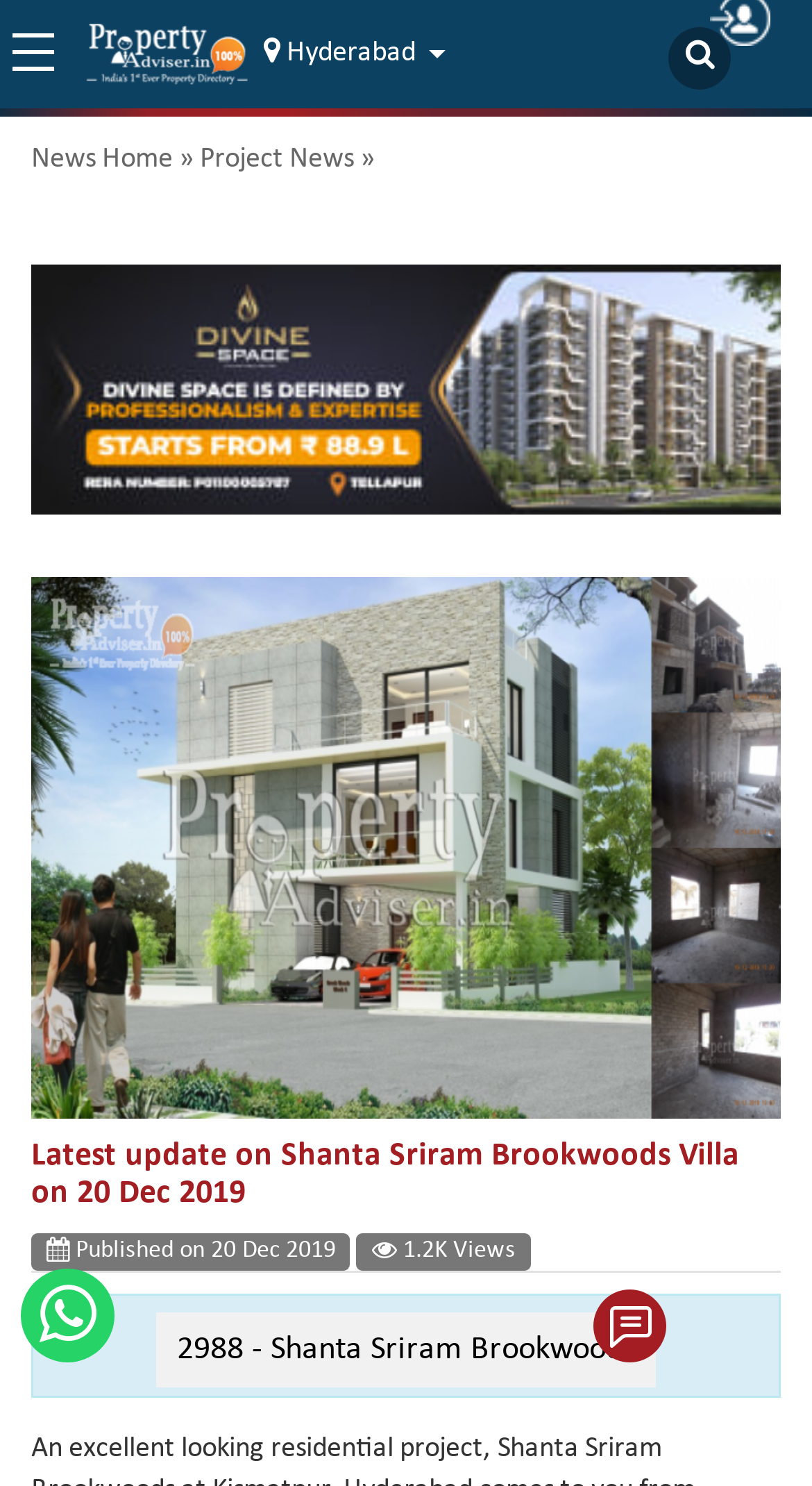Please use the details from the image to answer the following question comprehensively:
What is the name of the villa?

The name of the villa can be found in the main heading of the webpage, which is 'Latest update on Shanta Sriram Brookwoods Villa on 20 Dec 2019'.